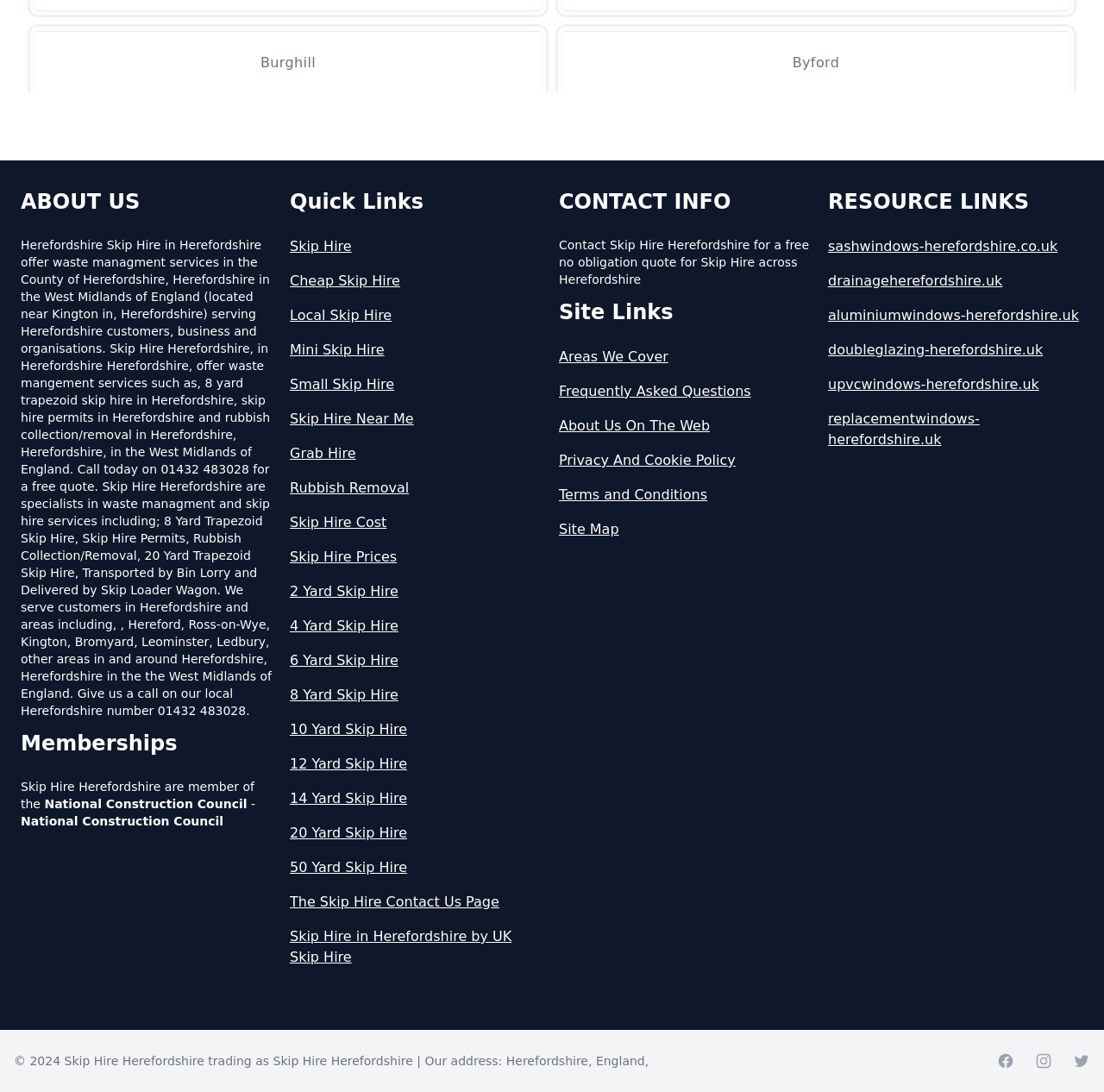What is the name of the council that Skip Hire Herefordshire is a member of?
Utilize the image to construct a detailed and well-explained answer.

In the 'Memberships' section, it is stated that Skip Hire Herefordshire is a member of the National Construction Council, with a link to the council's website.